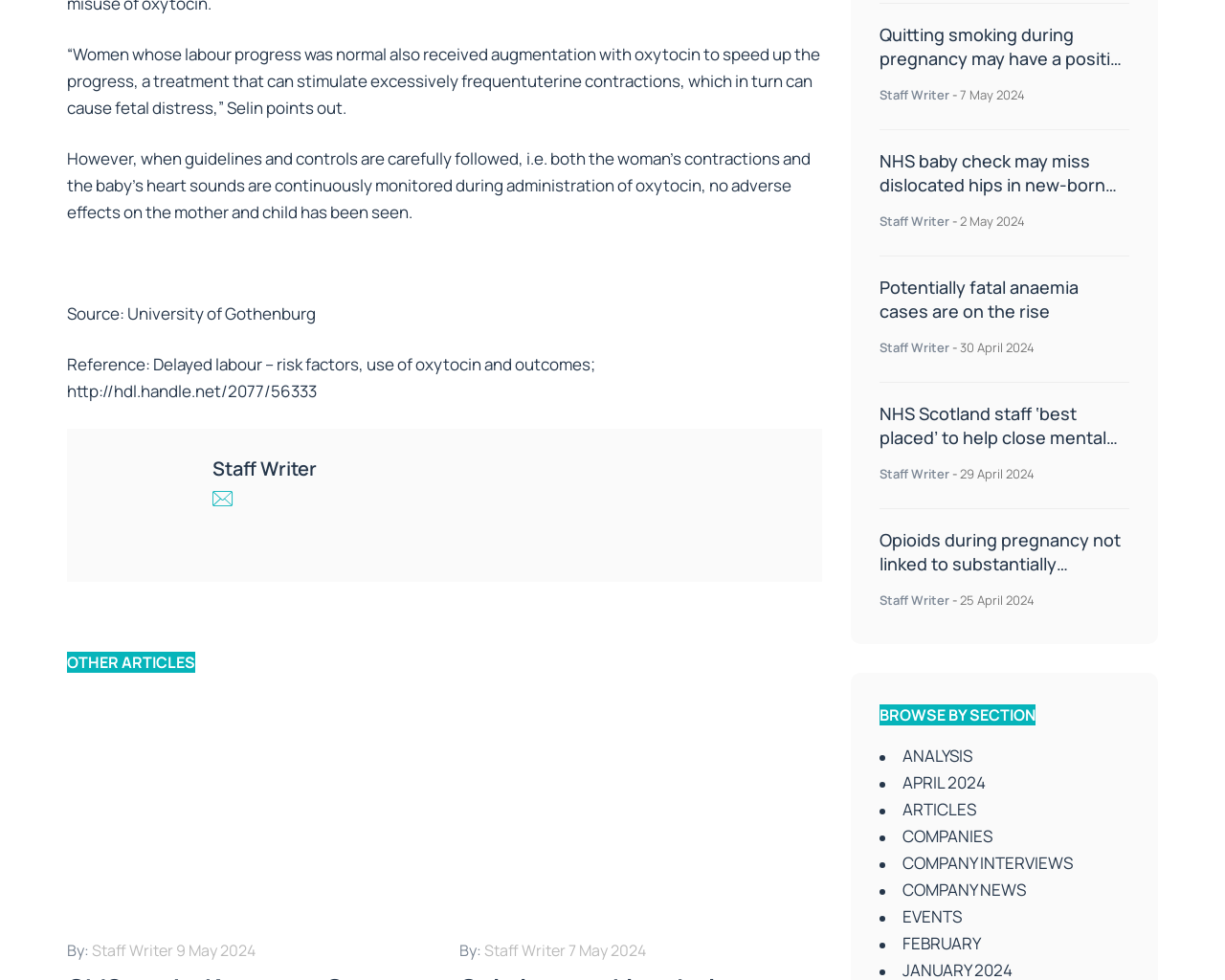Highlight the bounding box coordinates of the element that should be clicked to carry out the following instruction: "Check other articles". The coordinates must be given as four float numbers ranging from 0 to 1, i.e., [left, top, right, bottom].

[0.055, 0.665, 0.159, 0.687]